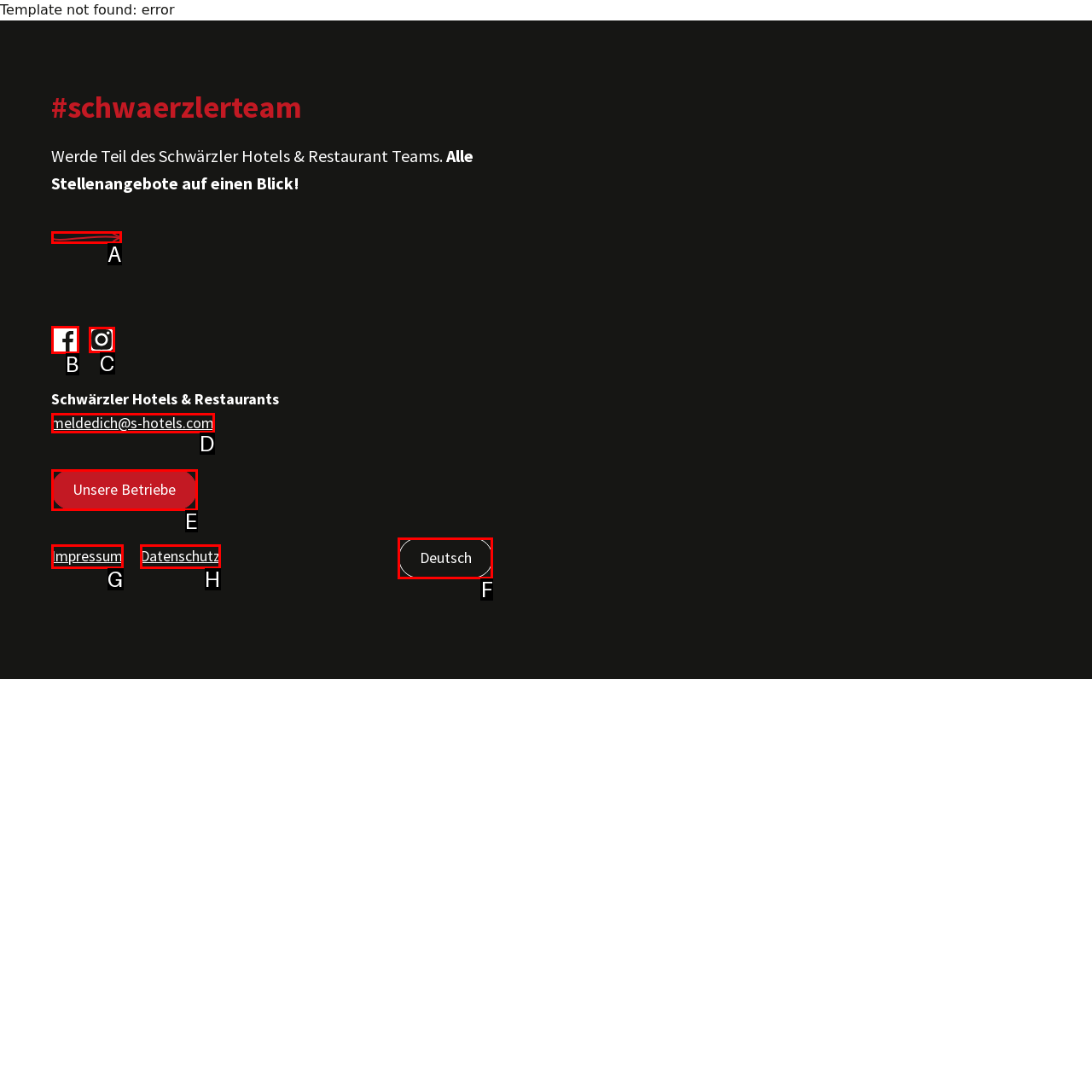Match the description: parent_node: #schwaerzlerteam title="Offene Stellen" to the correct HTML element. Provide the letter of your choice from the given options.

A